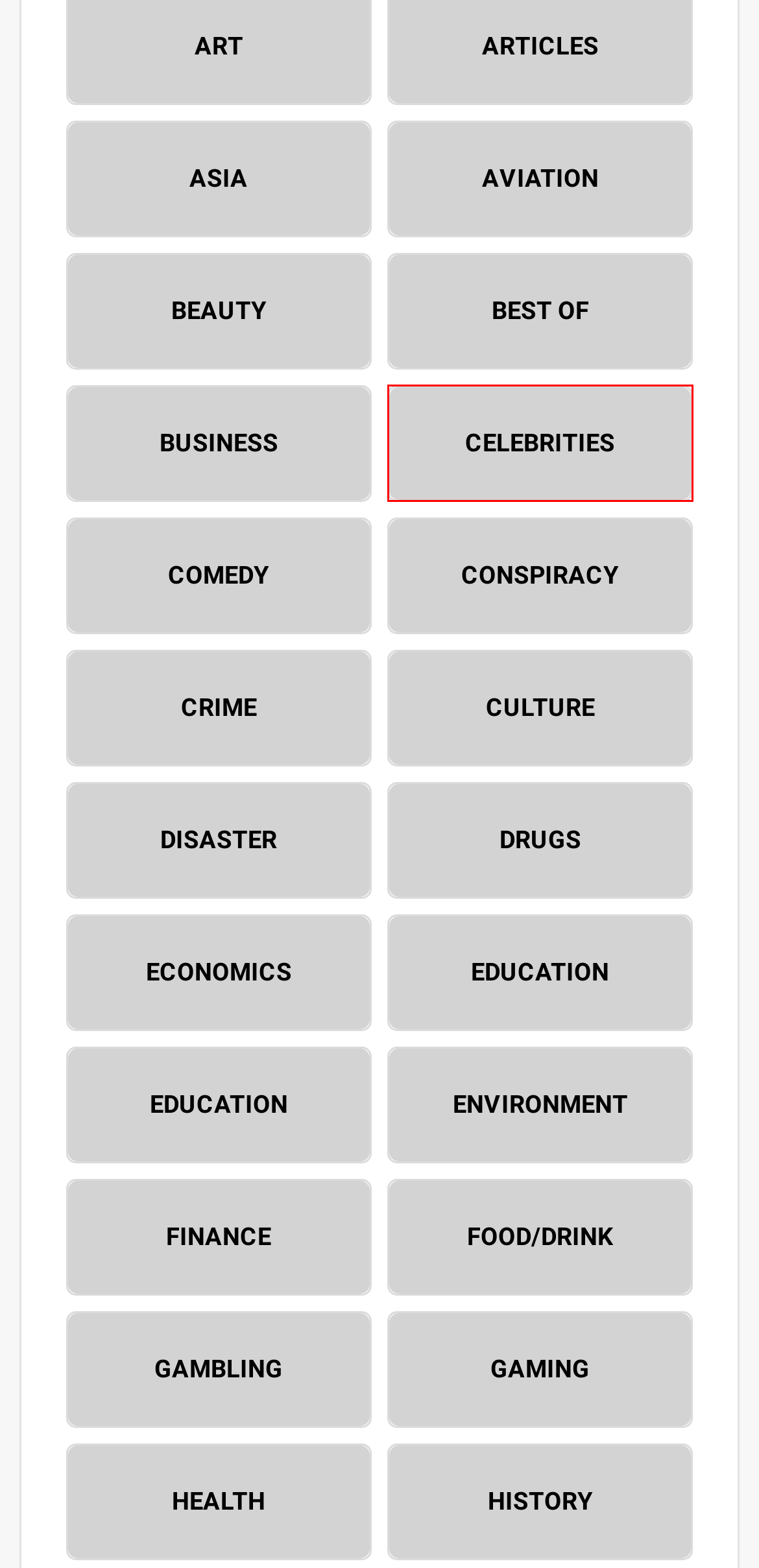A screenshot of a webpage is given, featuring a red bounding box around a UI element. Please choose the webpage description that best aligns with the new webpage after clicking the element in the bounding box. These are the descriptions:
A. Gambling Archives - Documentarytube.com
B. Best Of Archives - Documentarytube.com
C. Gaming Archives - Documentarytube.com
D. Culture Archives - Documentarytube.com
E. Celebrities Archives - Documentarytube.com
F. Drugs Archives - Documentarytube.com
G. Comedy Archives - Documentarytube.com
H. Disaster Archives - Documentarytube.com

E